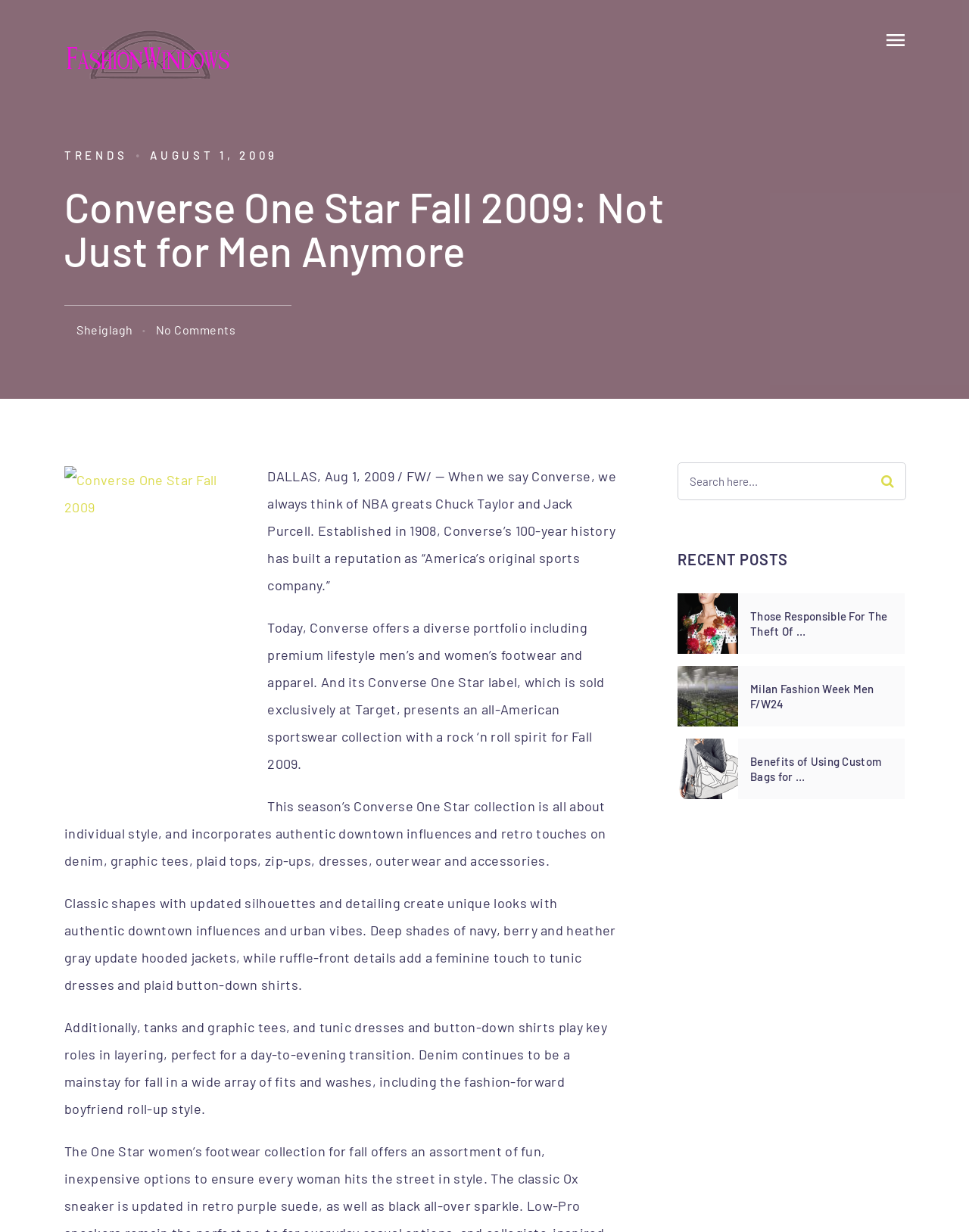Give a one-word or phrase response to the following question: What is the name of the fashion brand being discussed?

Converse